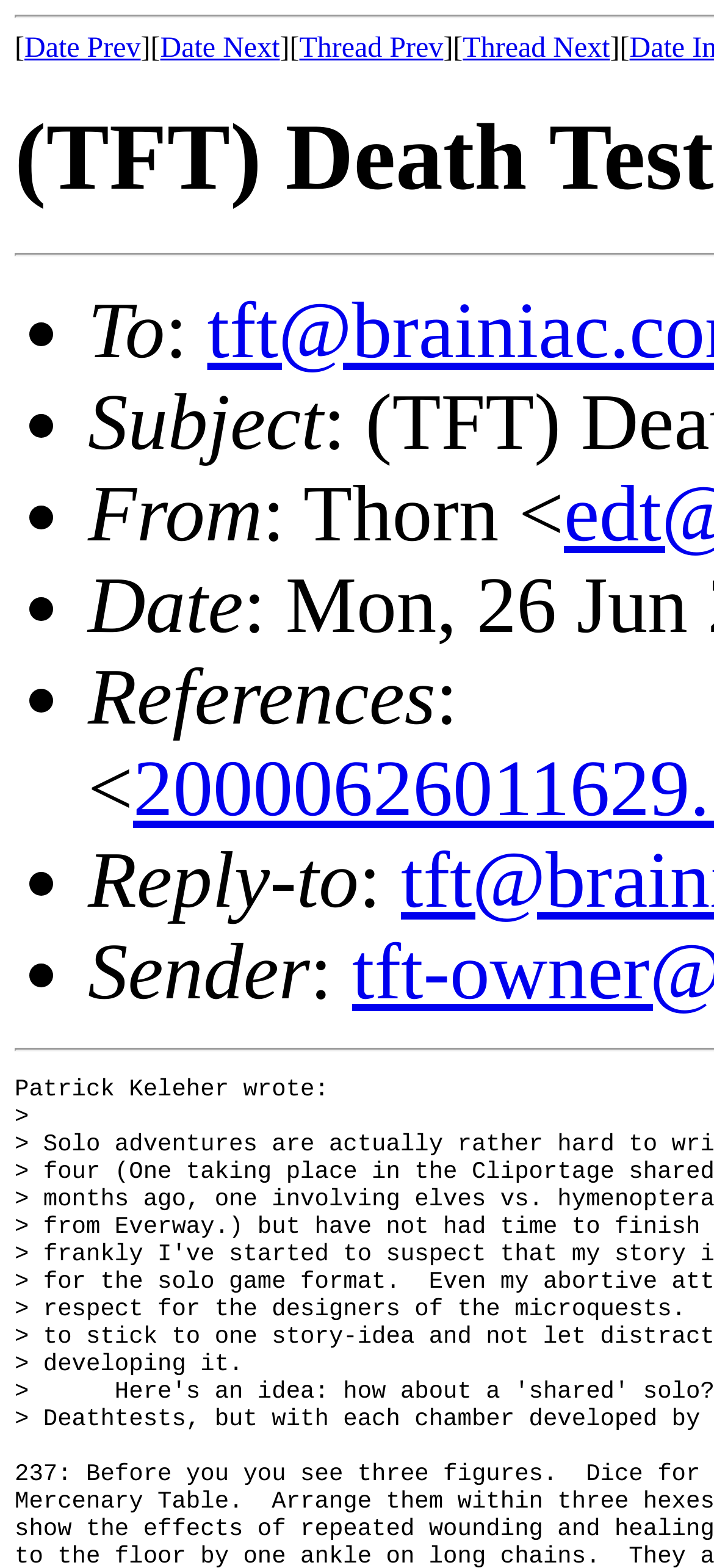Please give a short response to the question using one word or a phrase:
What type of information is being displayed in the list?

Email information